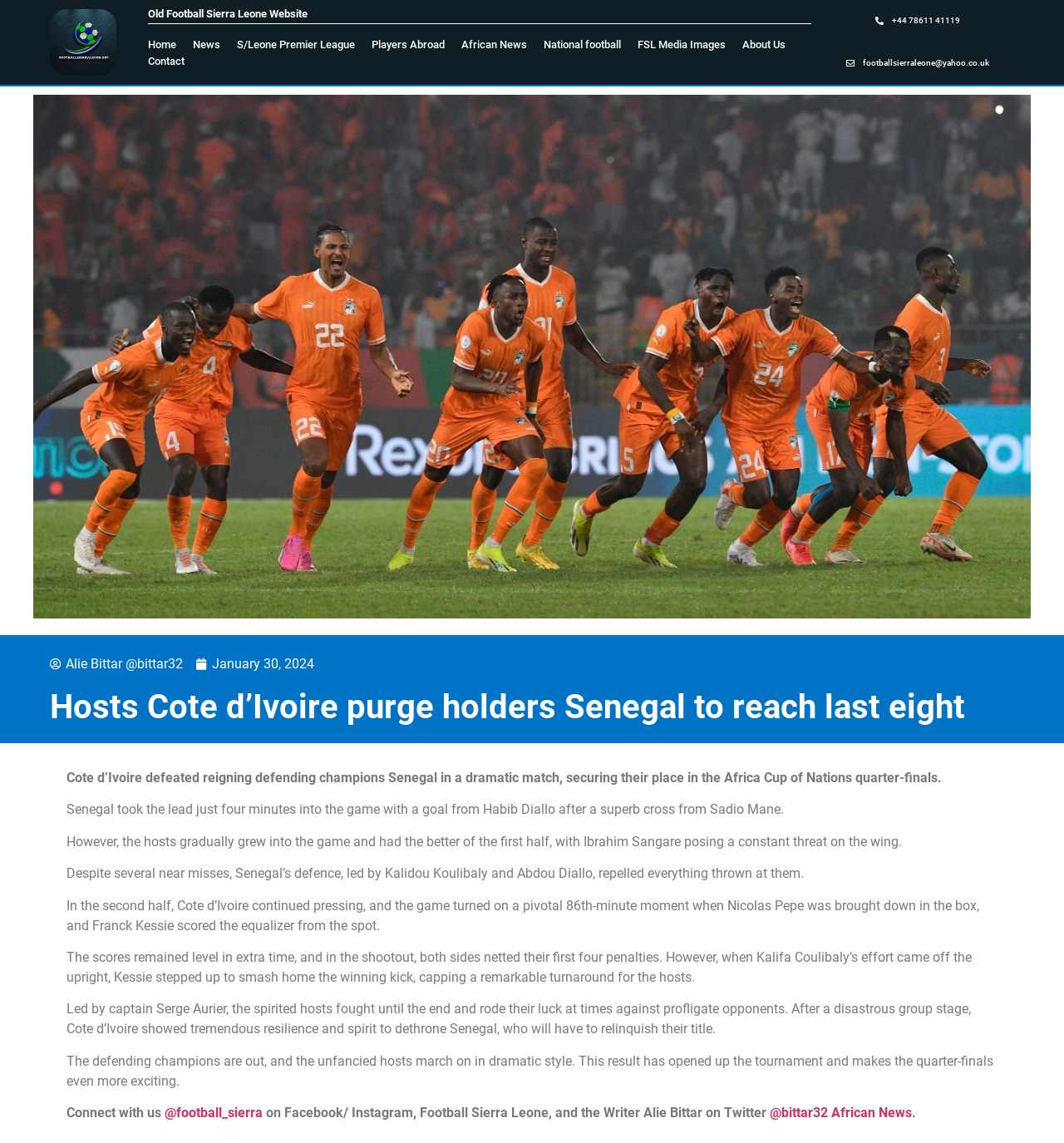Determine the bounding box coordinates for the clickable element required to fulfill the instruction: "Click the 'News' link". Provide the coordinates as four float numbers between 0 and 1, i.e., [left, top, right, bottom].

[0.181, 0.032, 0.223, 0.046]